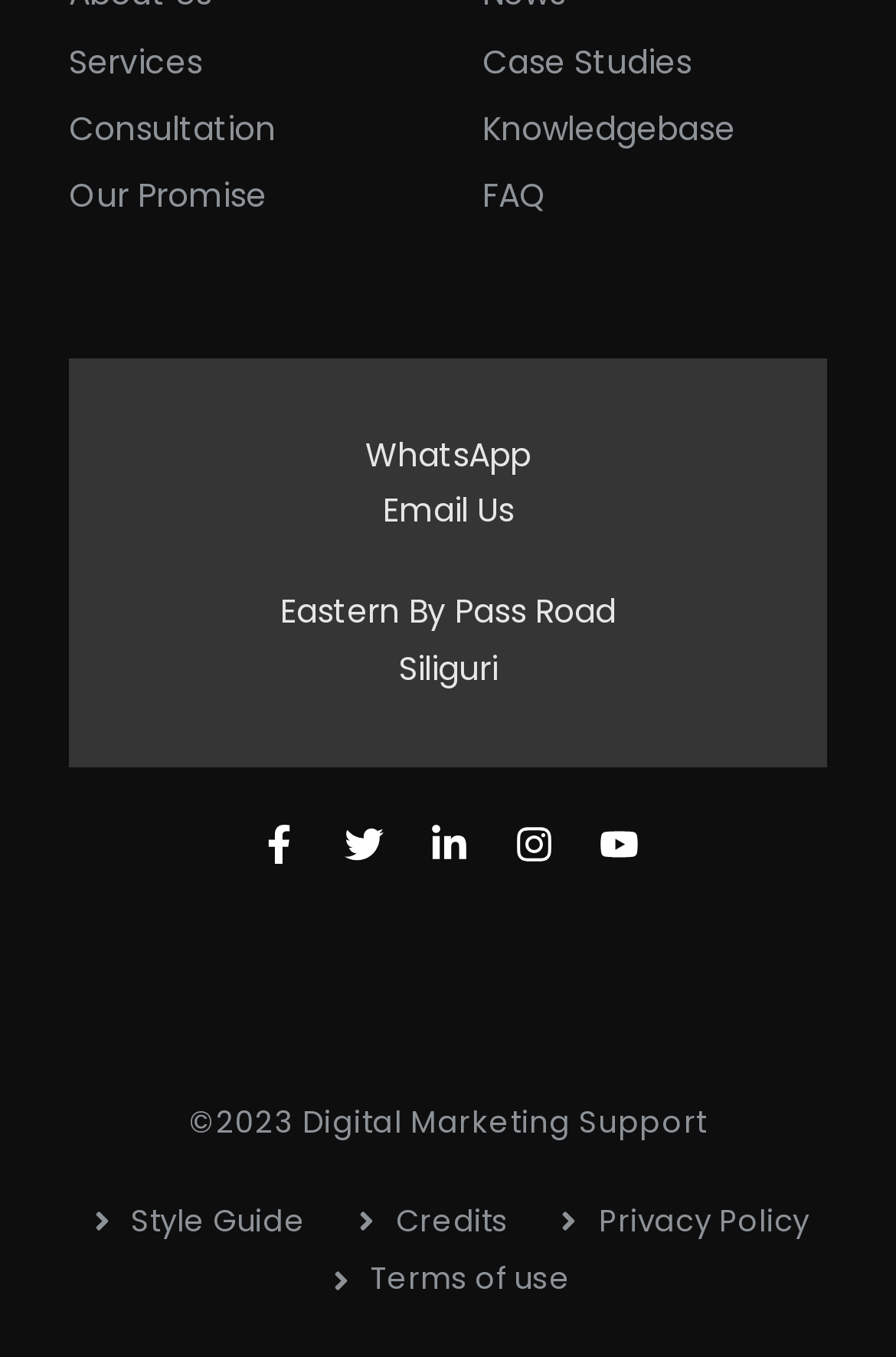How many social media links are present?
Answer the question with a single word or phrase, referring to the image.

2